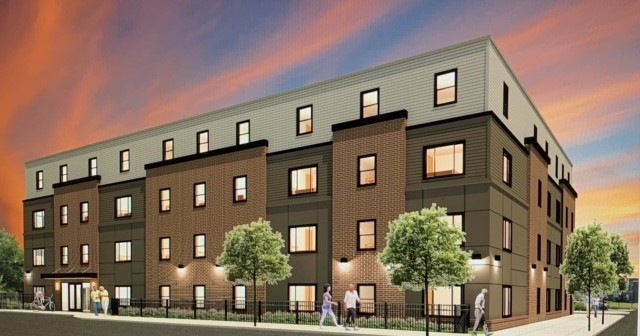What type of credits did the project receive?
Provide a well-explained and detailed answer to the question.

According to the caption, the project developed by Beacon Development Group has been awarded 9% tax credits by the Pennsylvania Housing Finance Agency, reflecting its commitment to providing quality housing for those in need.